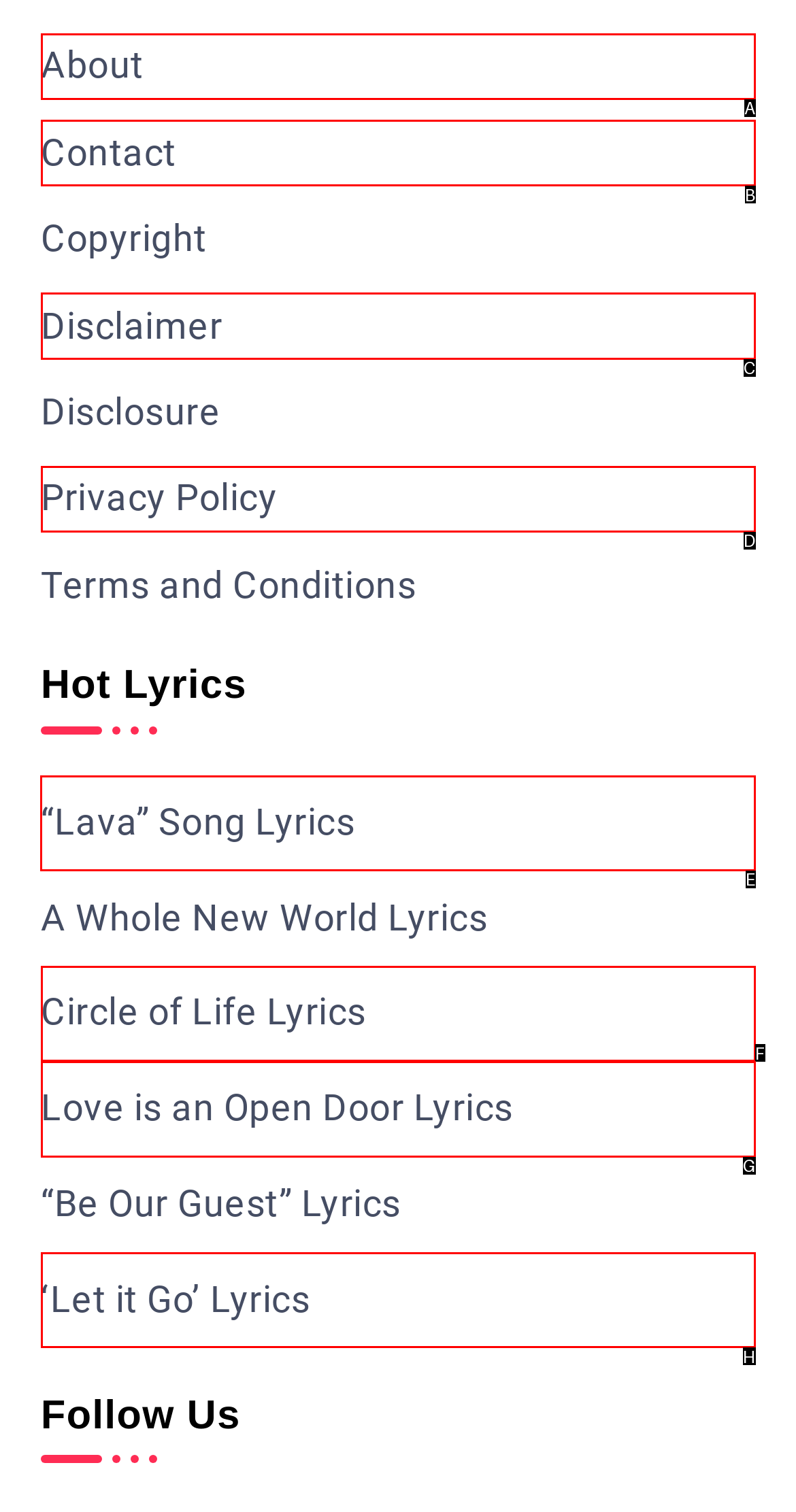Identify the HTML element to click to fulfill this task: View '“Lava” Song Lyrics'
Answer with the letter from the given choices.

E